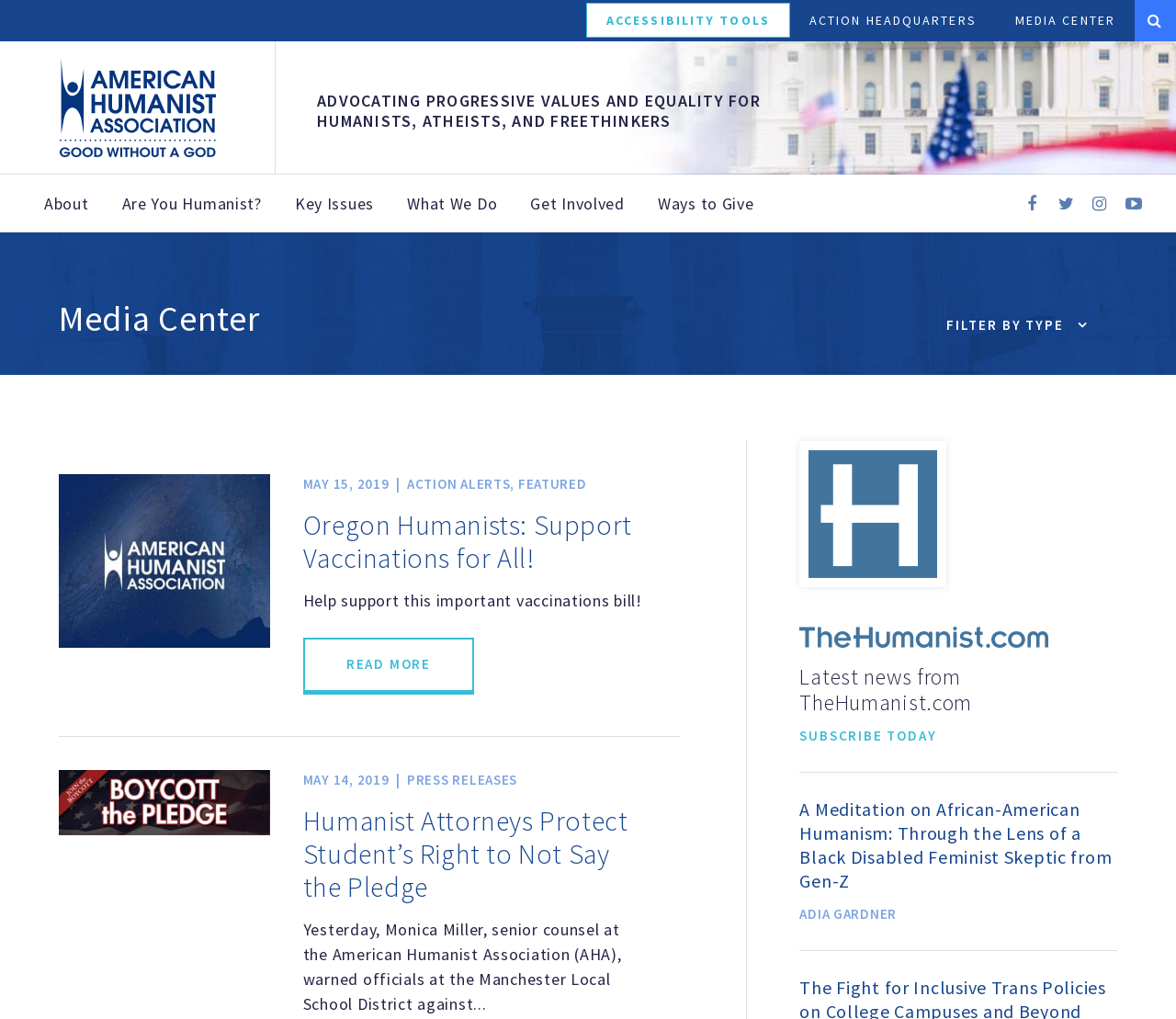Determine the bounding box coordinates (top-left x, top-left y, bottom-right x, bottom-right y) of the UI element described in the following text: YouTube

[0.952, 0.186, 0.977, 0.215]